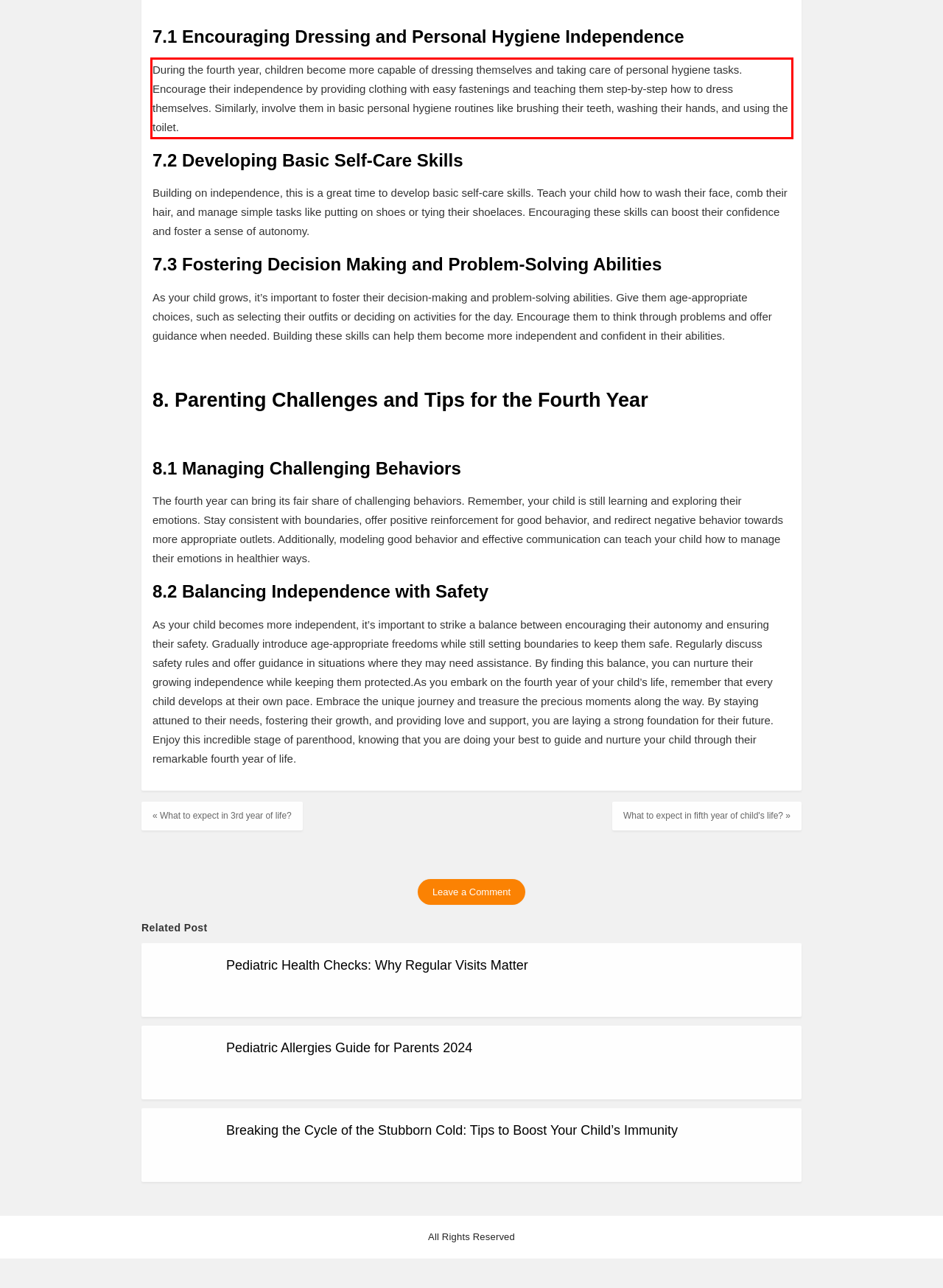You are provided with a webpage screenshot that includes a red rectangle bounding box. Extract the text content from within the bounding box using OCR.

During the fourth year, children become more capable of dressing themselves and taking care of personal hygiene tasks. Encourage their independence by providing clothing with easy fastenings and teaching them step-by-step how to dress themselves. Similarly, involve them in basic personal hygiene routines like brushing their teeth, washing their hands, and using the toilet.